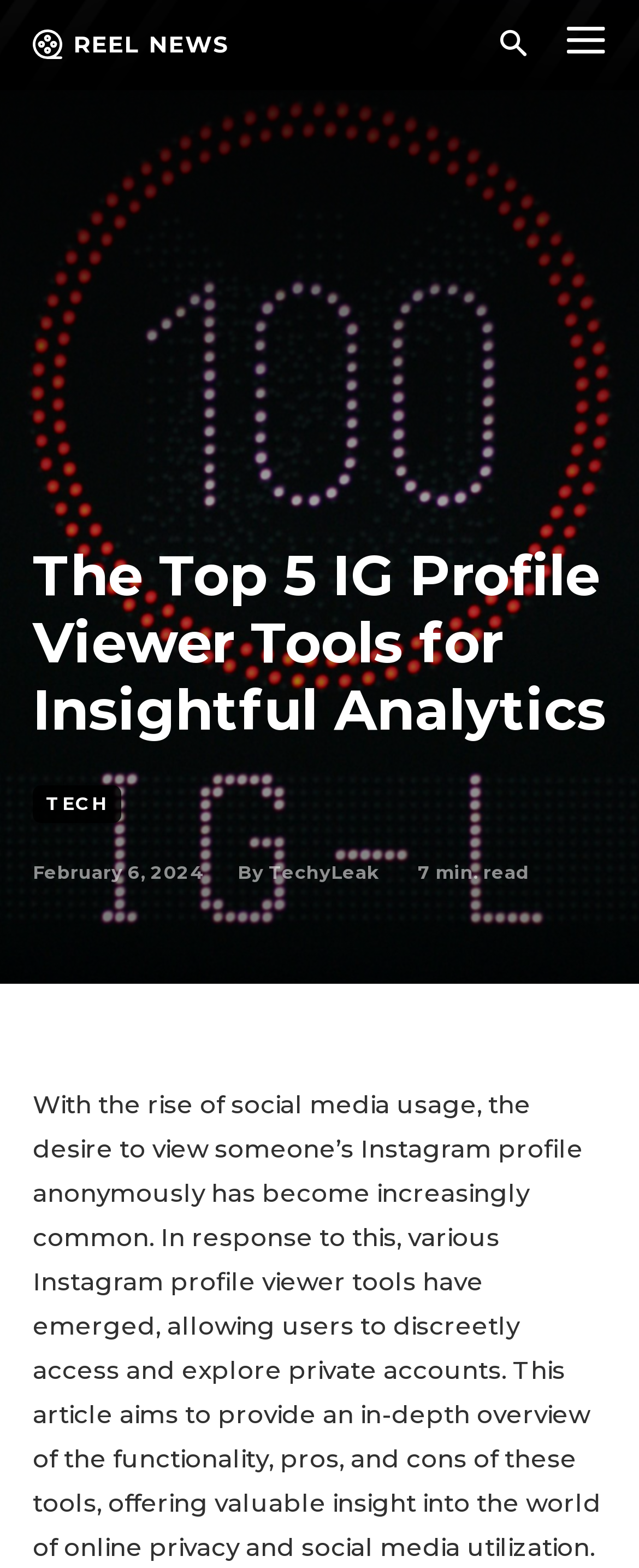Please extract the title of the webpage.

The Top 5 IG Profile Viewer Tools for Insightful Analytics